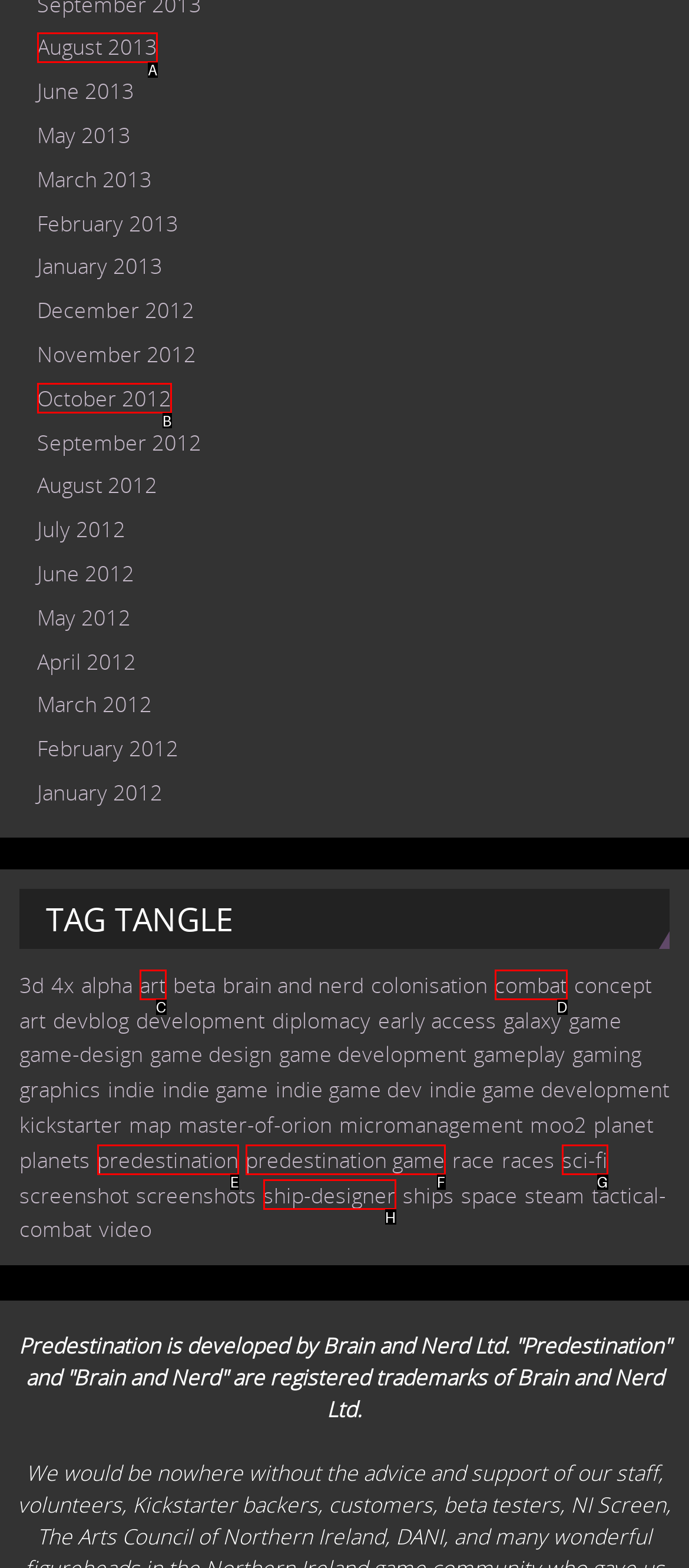Based on the given description: sci-fi, determine which HTML element is the best match. Respond with the letter of the chosen option.

G